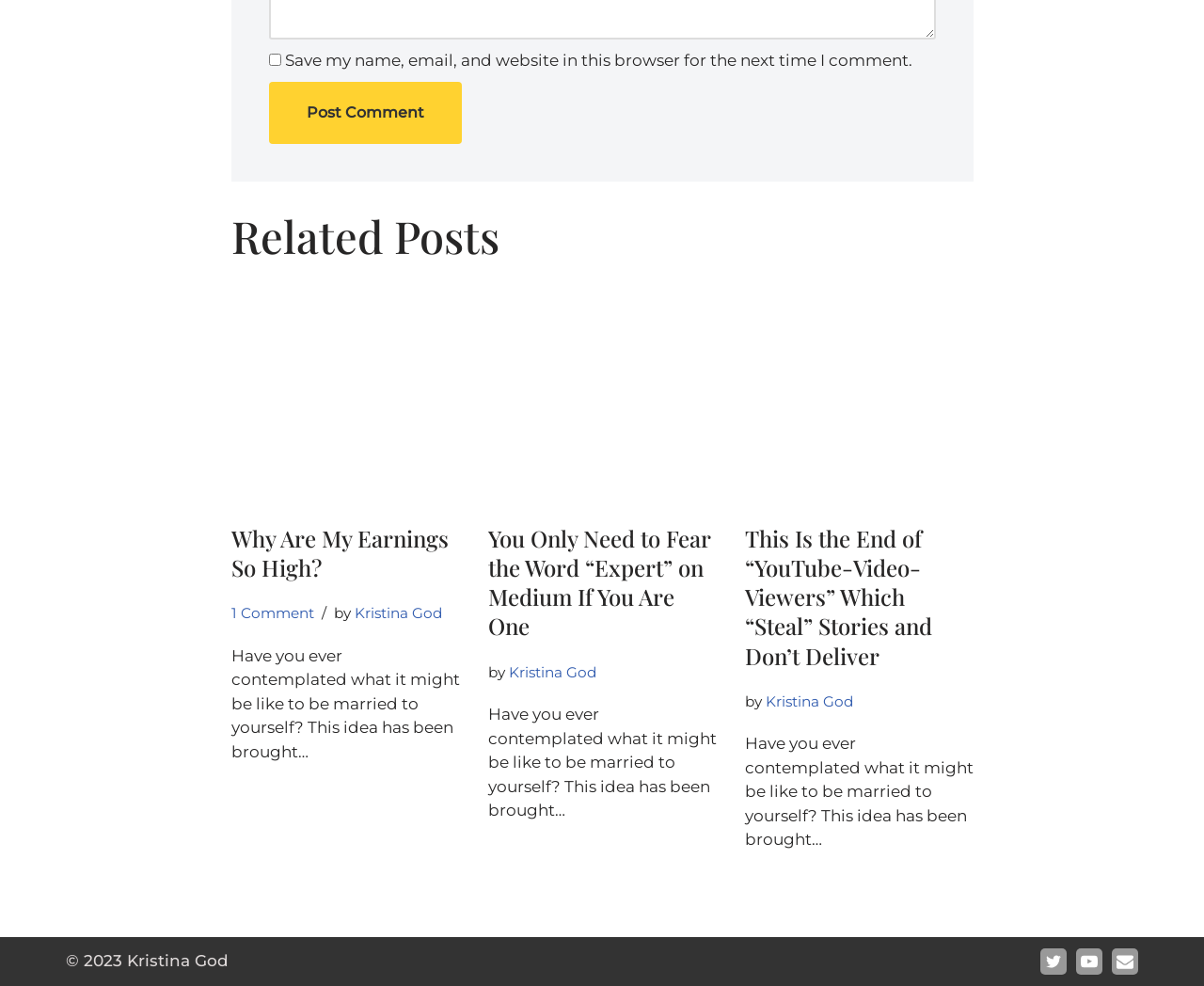Respond to the question with just a single word or phrase: 
What is the title of the first related post?

Why Are My Earnings So High?